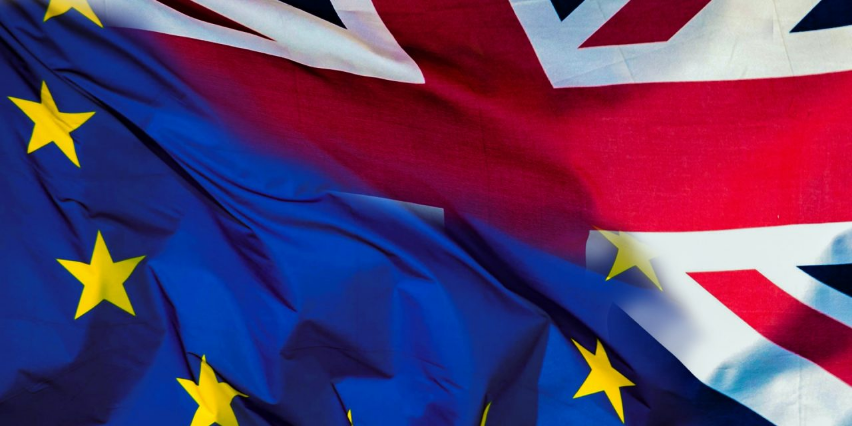How many golden stars are on the EU flag?
Please provide a full and detailed response to the question.

The caption explicitly states that the EU flag is adorned with twelve golden stars, which provides the answer to this question.